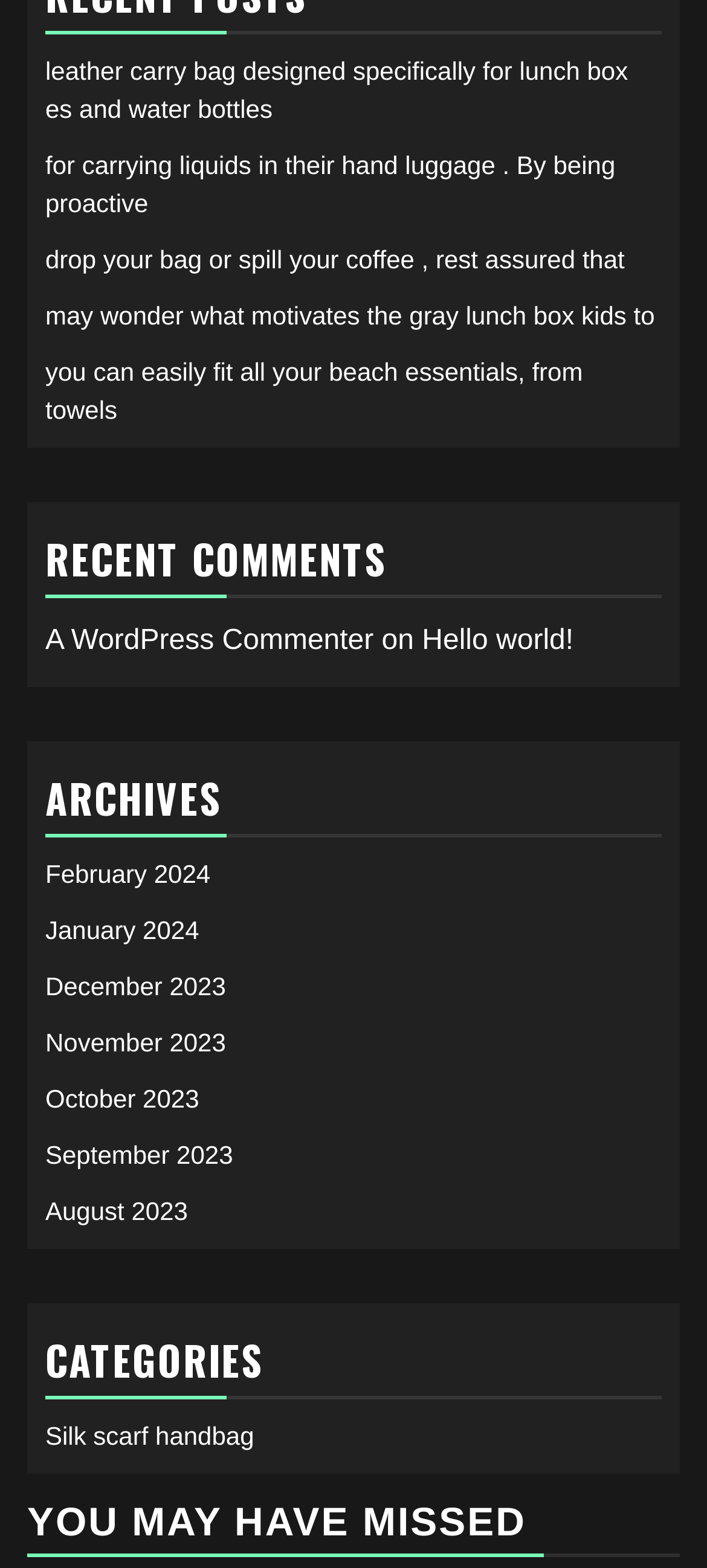Determine the bounding box coordinates for the area that needs to be clicked to fulfill this task: "go to archives for February 2024". The coordinates must be given as four float numbers between 0 and 1, i.e., [left, top, right, bottom].

[0.064, 0.548, 0.298, 0.567]